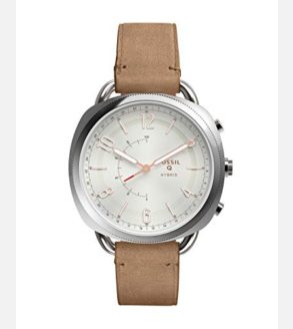Please provide a brief answer to the question using only one word or phrase: 
What is the material of the watch case?

Stainless steel